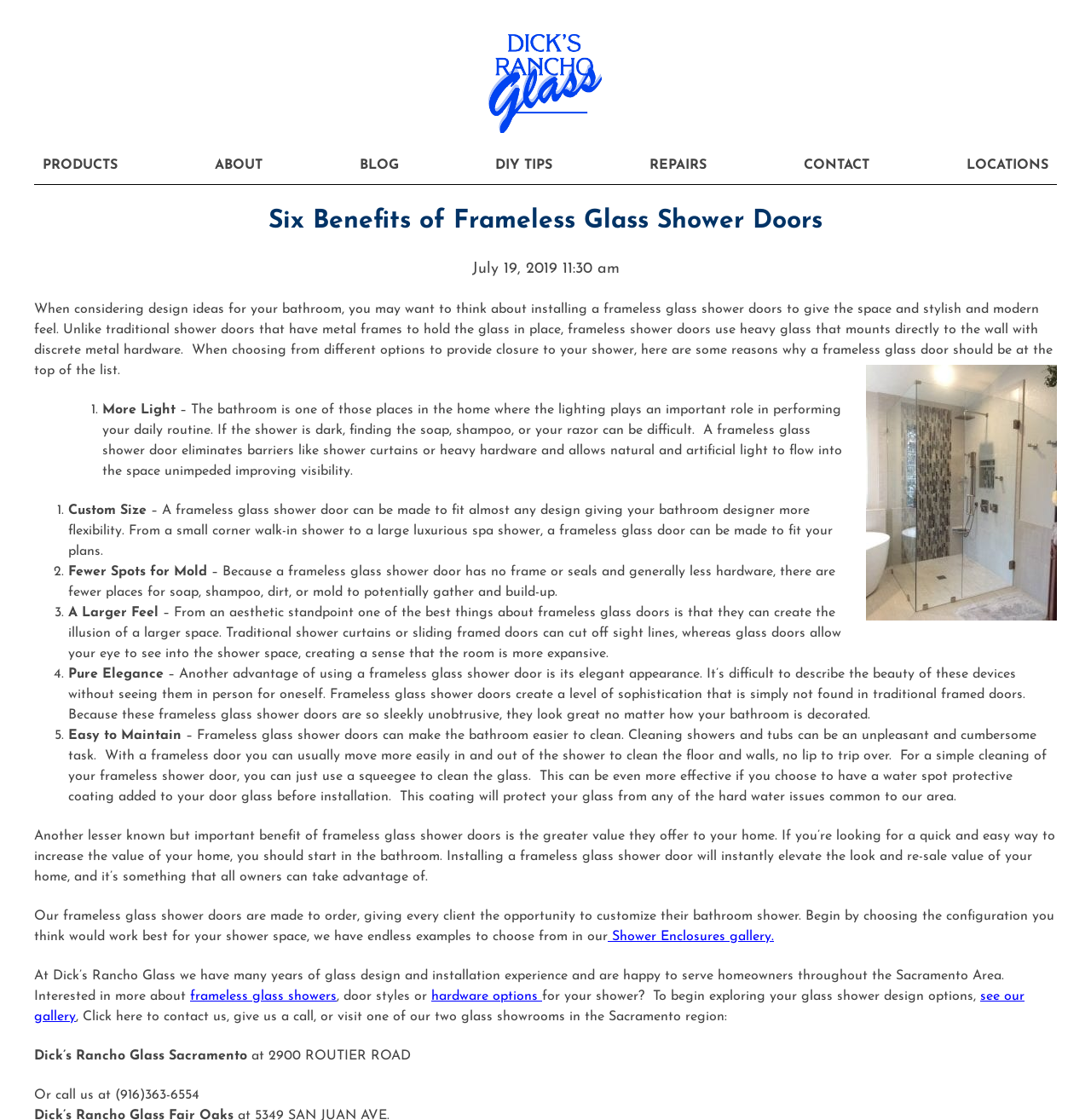Determine the webpage's heading and output its text content.

Six Benefits of Frameless Glass Shower Doors